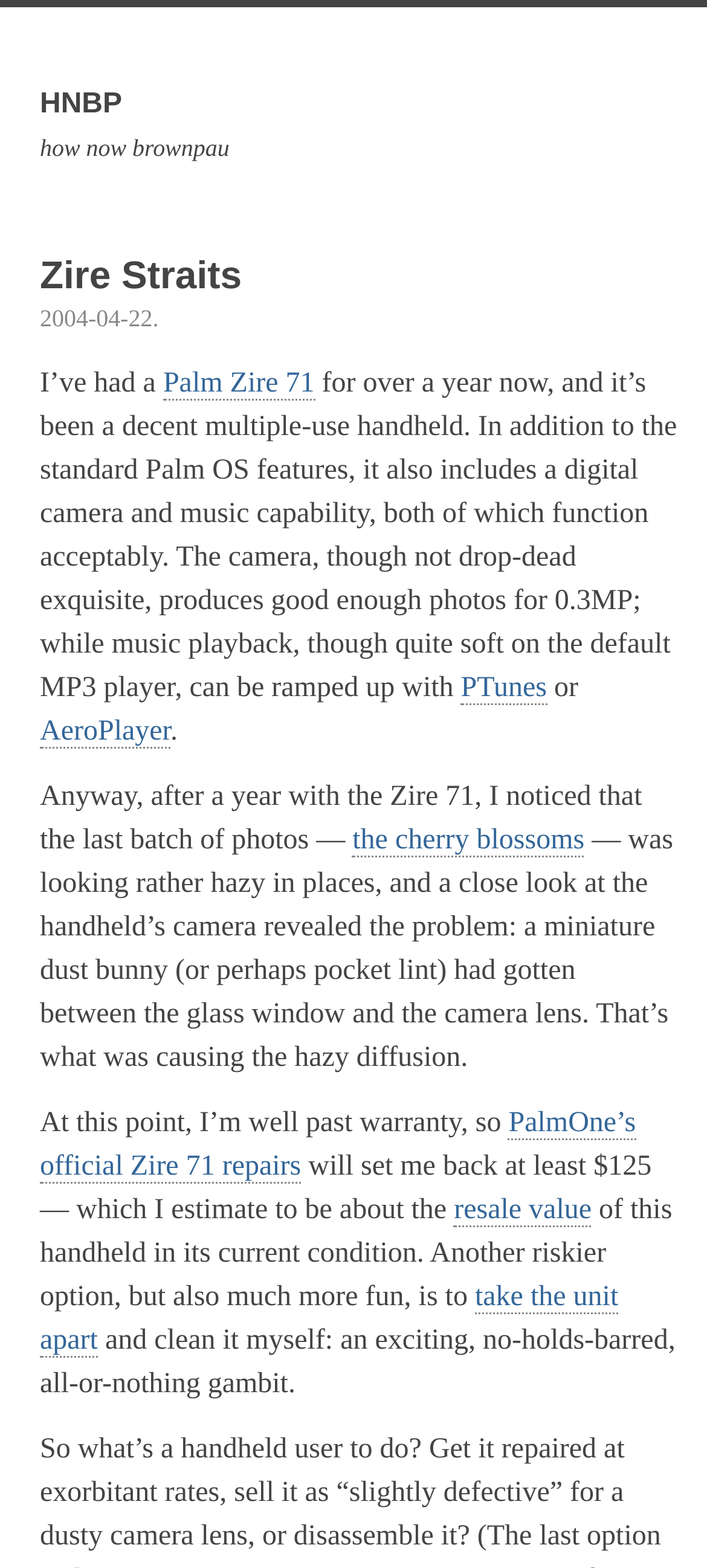Please give a succinct answer using a single word or phrase:
What is the alternative to official repairs?

Take the unit apart and clean it